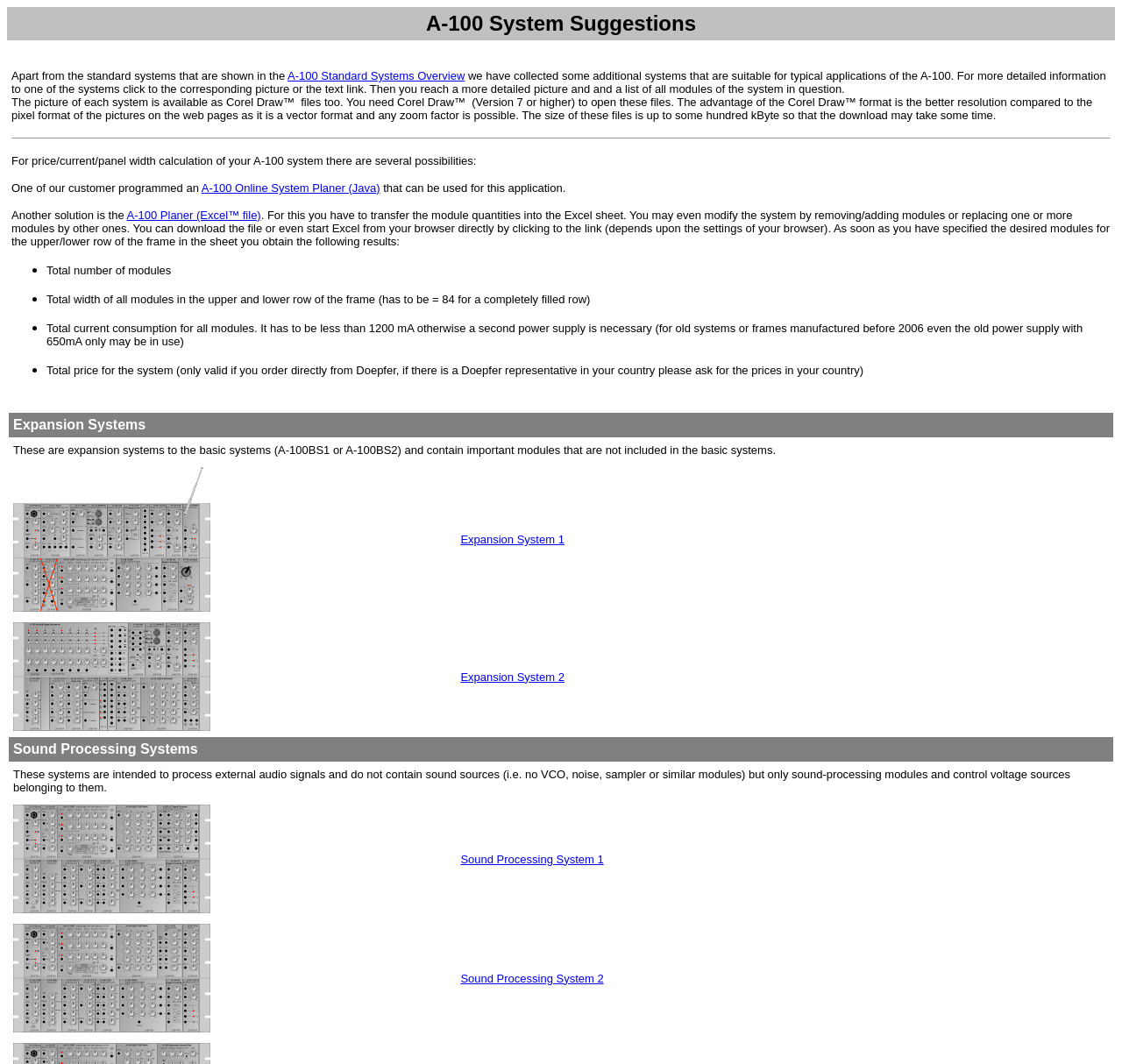Find the bounding box coordinates of the UI element according to this description: "Home".

None